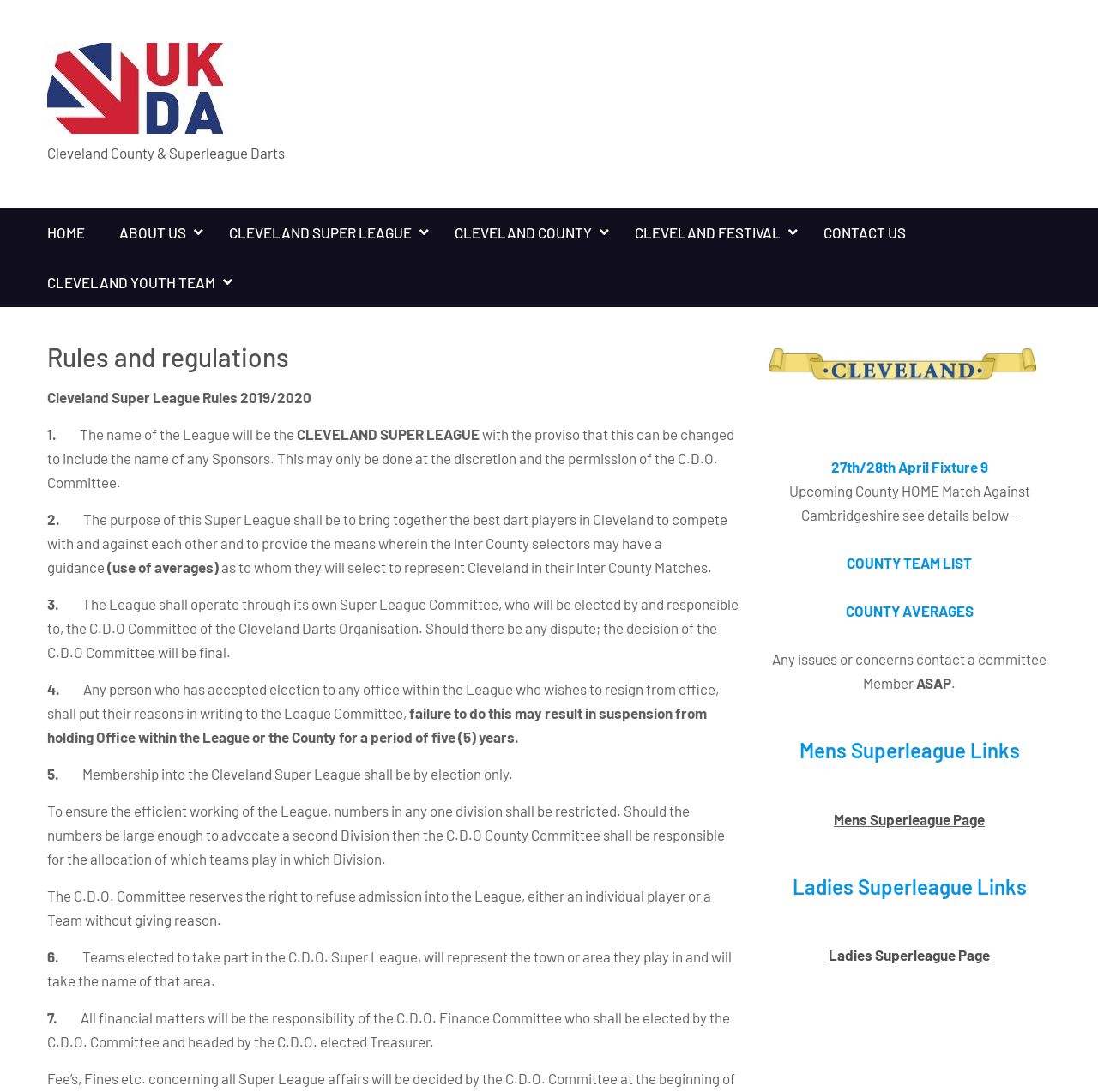Please specify the bounding box coordinates of the area that should be clicked to accomplish the following instruction: "View Ladies Superleague Page". The coordinates should consist of four float numbers between 0 and 1, i.e., [left, top, right, bottom].

[0.755, 0.867, 0.902, 0.883]